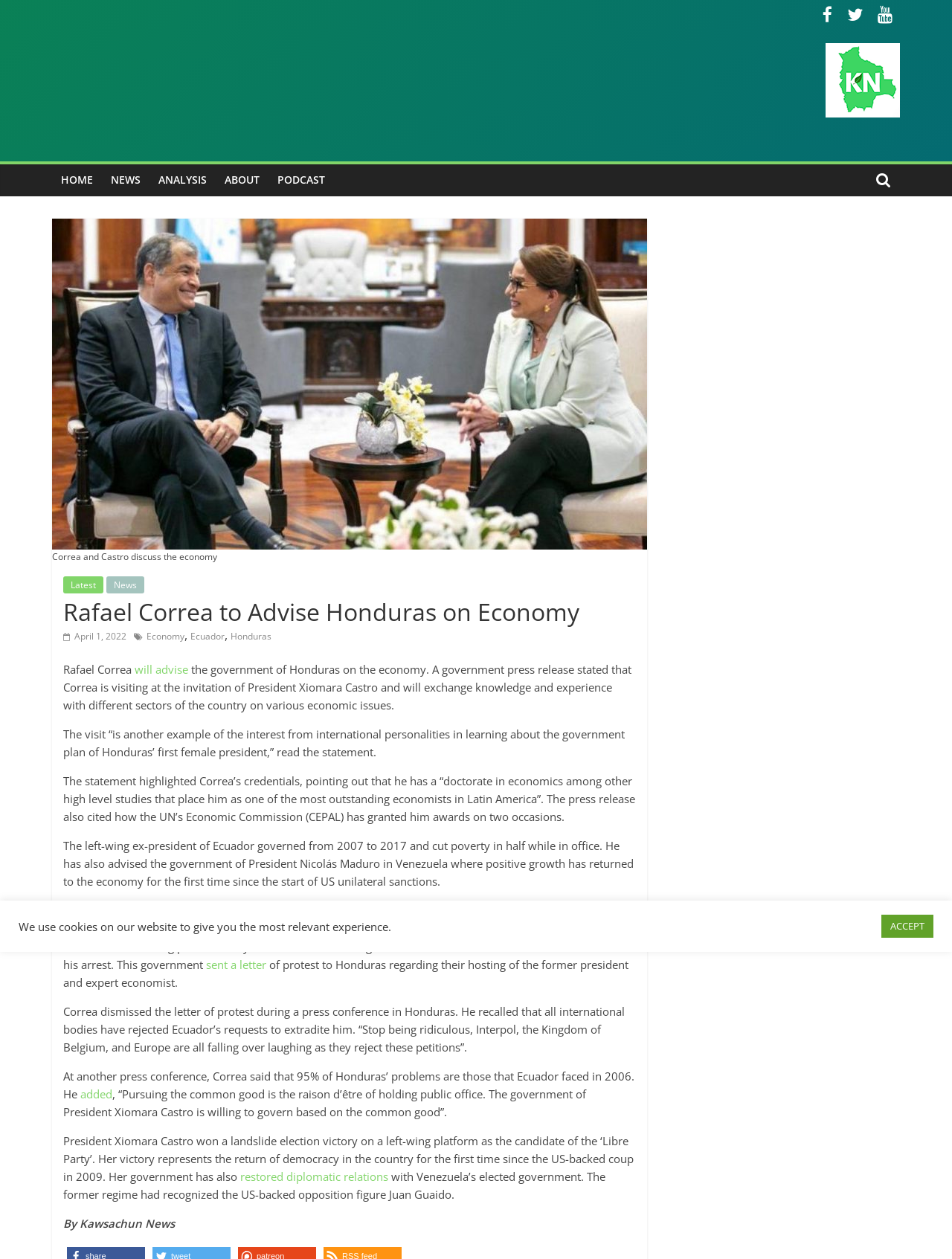Based on the image, please elaborate on the answer to the following question:
Who is advising the government of Honduras on the economy?

I found the answer by reading the main article on the webpage, which states that Rafael Correa, the former president of Ecuador, is visiting Honduras to advise the government on the economy.